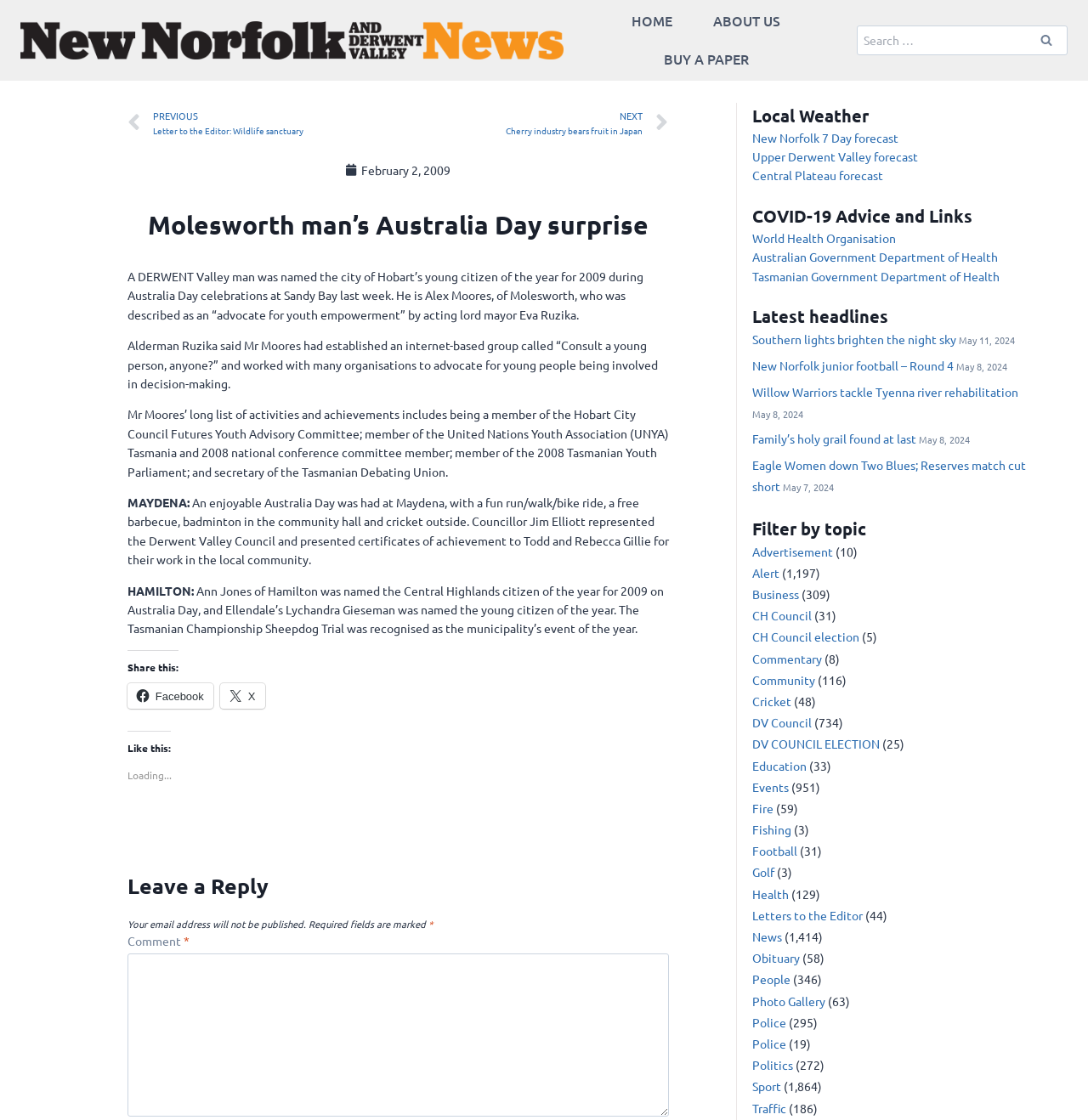Return the bounding box coordinates of the UI element that corresponds to this description: "parent_node: Search for: value="Search"". The coordinates must be given as four float numbers in the range of 0 and 1, [left, top, right, bottom].

[0.942, 0.023, 0.981, 0.05]